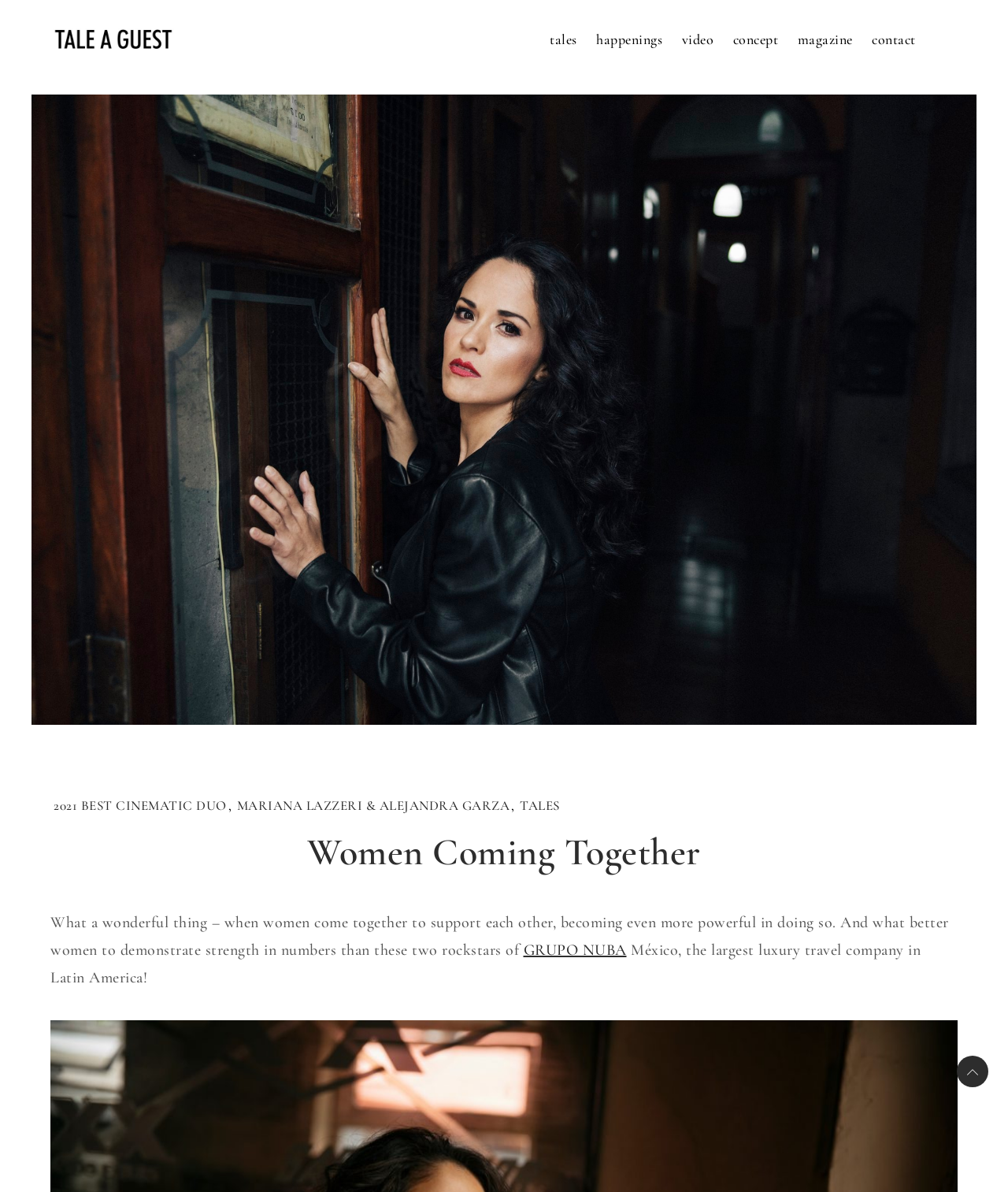Extract the bounding box coordinates for the UI element described by the text: "video". The coordinates should be in the form of [left, top, right, bottom] with values between 0 and 1.

[0.668, 0.0, 0.716, 0.066]